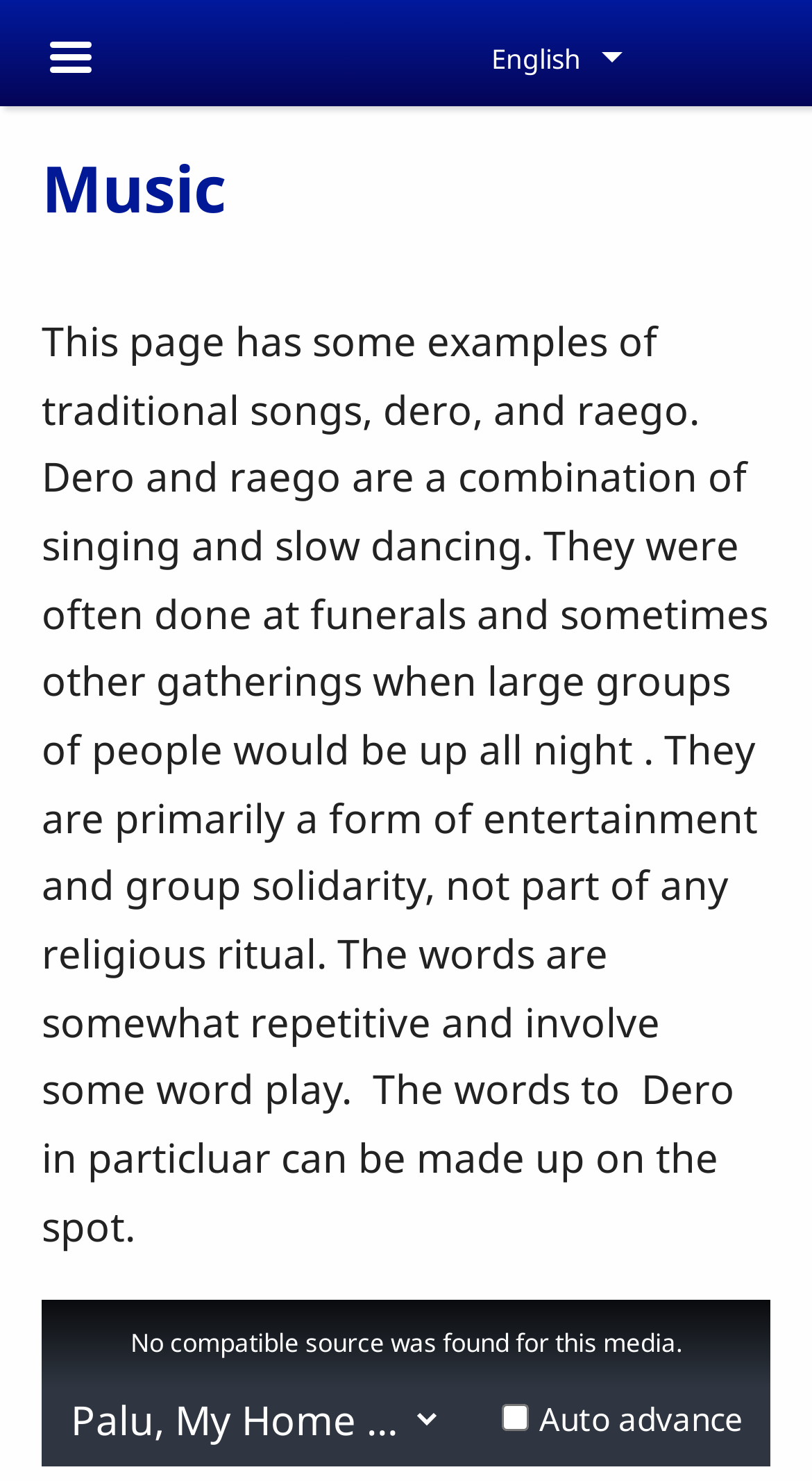Please examine the image and answer the question with a detailed explanation:
What is the status of the auto advance checkbox?

The checkbox with the label 'Auto advance' is currently unchecked, as indicated by the checkbox element with the 'checked' property set to false.